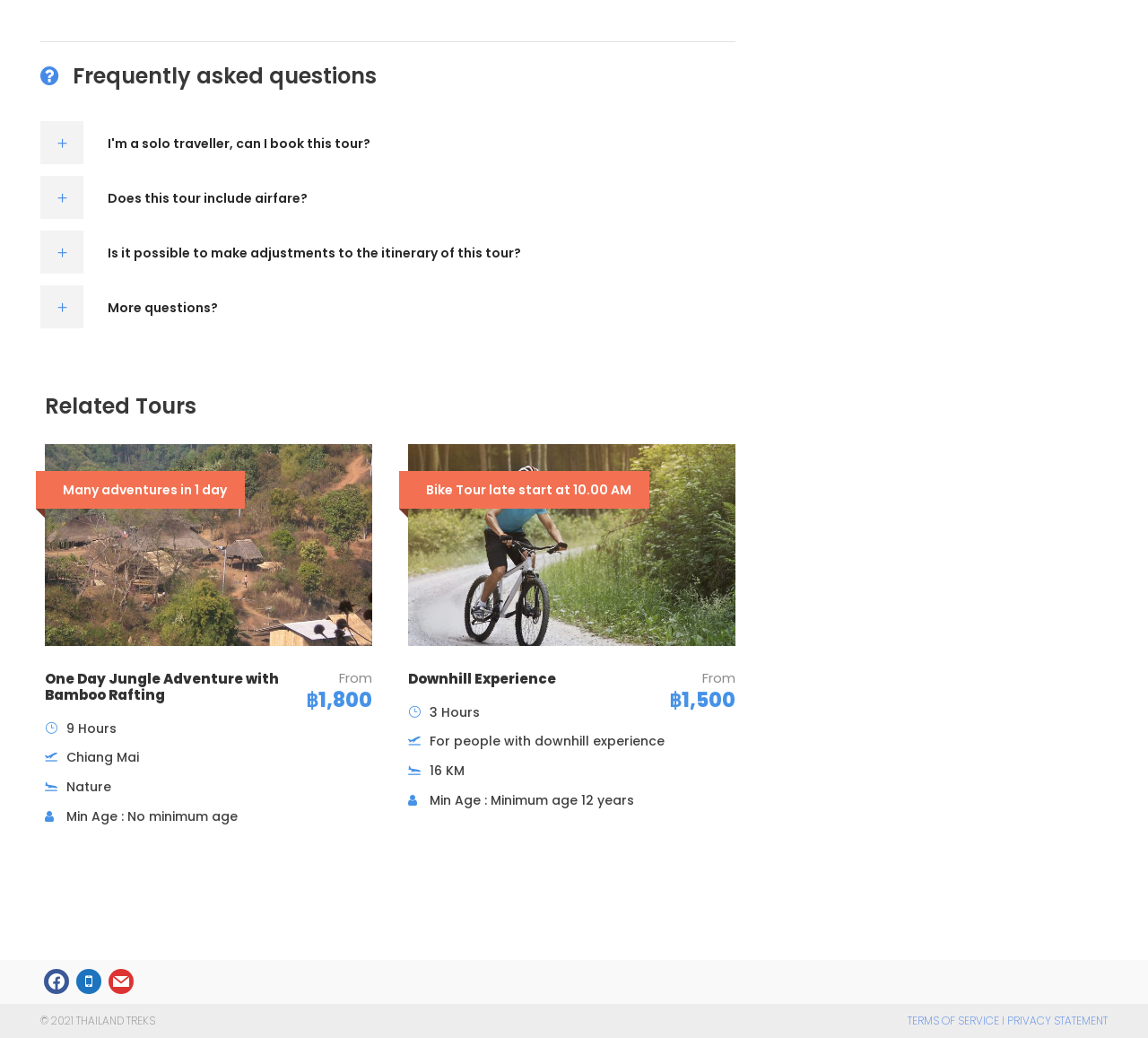Predict the bounding box of the UI element that fits this description: "RAXTiFY".

None